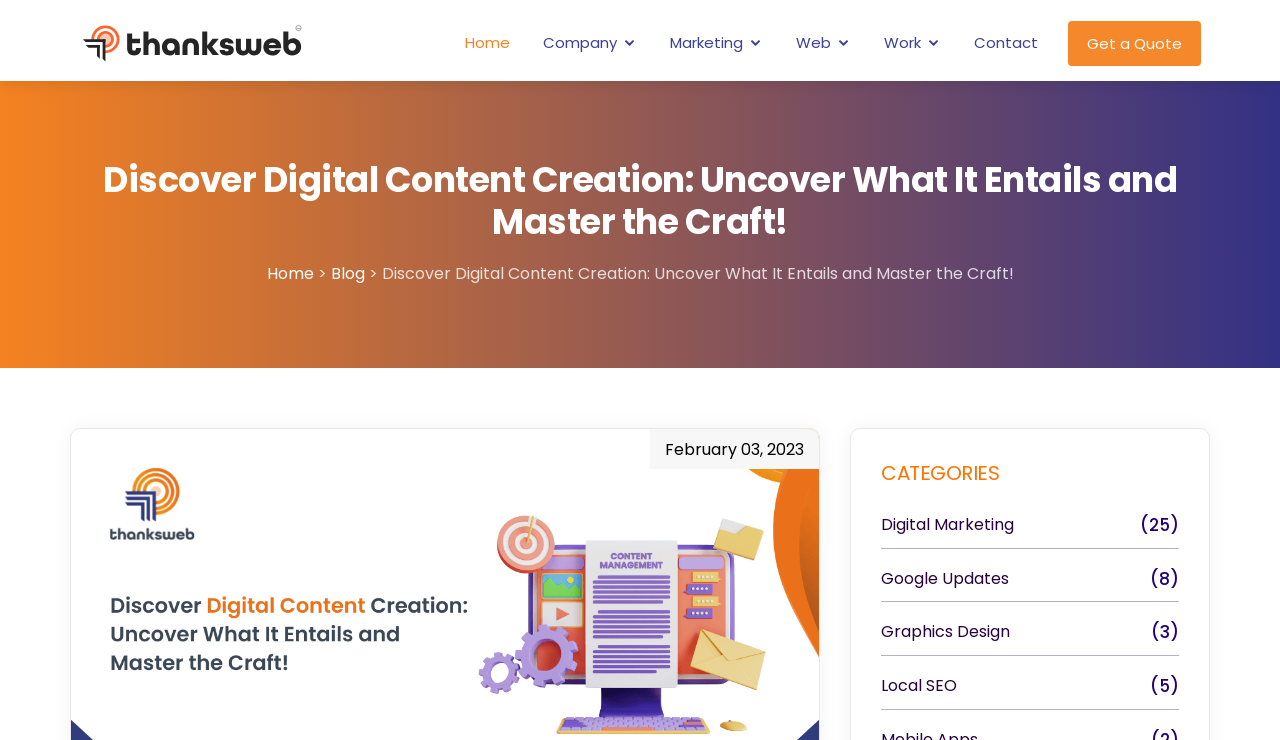Please specify the bounding box coordinates of the area that should be clicked to accomplish the following instruction: "Read about digital marketing". The coordinates should consist of four float numbers between 0 and 1, i.e., [left, top, right, bottom].

[0.688, 0.697, 0.792, 0.721]